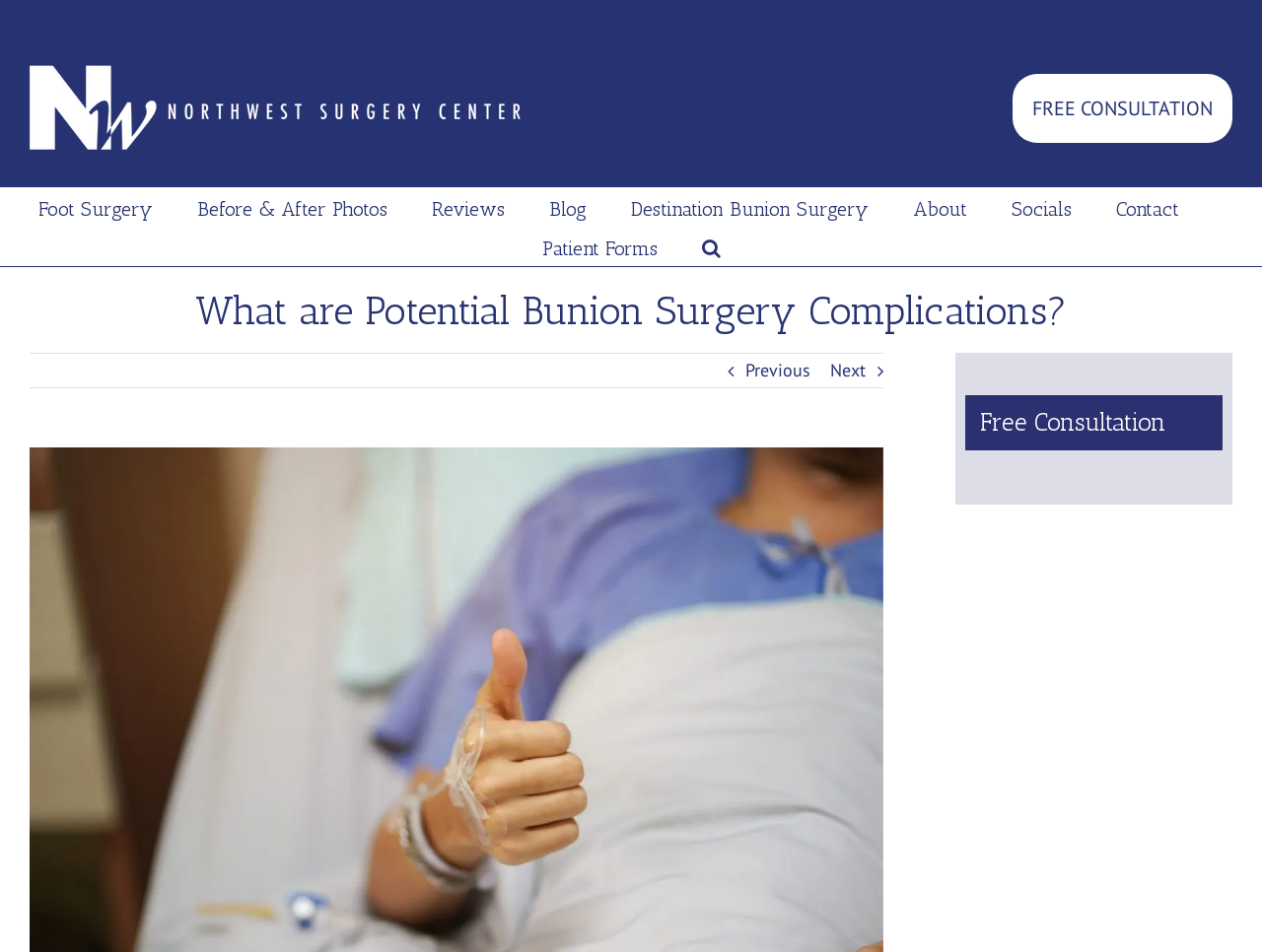Convey a detailed summary of the webpage, mentioning all key elements.

The webpage is about potential complications during bunion surgery. At the top left corner, there is a logo of Northwest Surgery Center, which is a clickable link. To the right of the logo, there is a prominent call-to-action button "FREE CONSULTATION" that takes up most of the top section of the page.

Below the logo, there is a main navigation menu with 9 links: "Foot Surgery", "Before & After Photos", "Reviews", "Blog", "Destination Bunion Surgery", "About", "Socials", "Contact", and "Patient Forms". These links are arranged horizontally across the page.

The main content of the page is headed by a title "What are Potential Bunion Surgery Complications?" which spans the entire width of the page. Below the title, there are navigation links "Previous" and "Next" that allow users to navigate through the content.

On the right side of the page, there is a complementary section that takes up about a quarter of the page's width. This section has a heading "Free Consultation" and likely contains related information or a call-to-action.